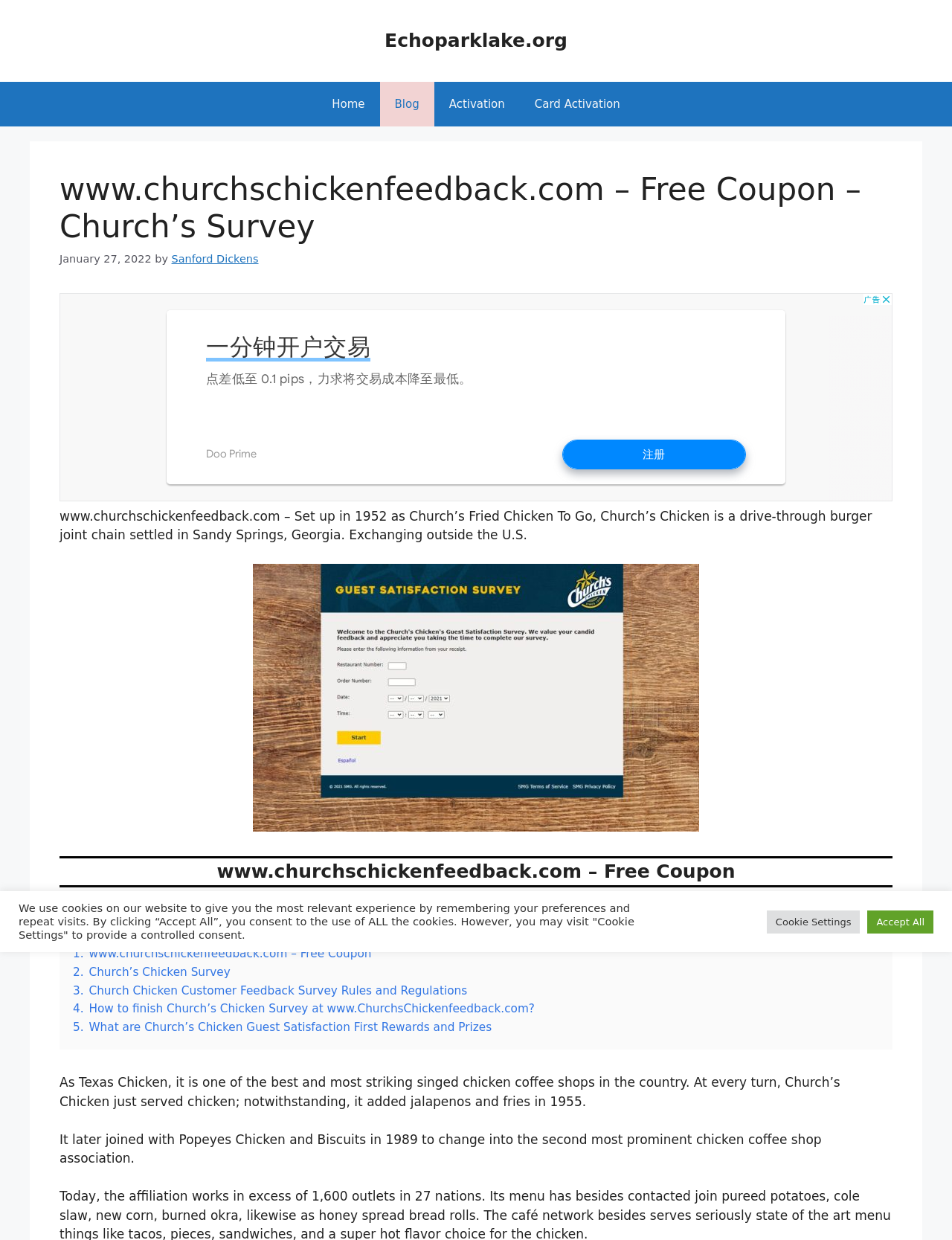Offer a thorough description of the webpage.

The webpage is about Church's Chicken, a drive-through burger joint chain. At the top, there is a banner with a link to "Echoparklake.org" on the right side. Below the banner, there is a navigation menu with links to "Home", "Blog", "Activation", and "Card Activation". 

The main content area has a heading that reads "www.churchschickenfeedback.com – Free Coupon – Church’s Survey". Below the heading, there is a time stamp indicating the date "January 27, 2022", followed by the author's name "Sanford Dickens". 

On the left side, there is a large block of text that provides information about Church's Chicken, including its history and business details. To the right of this text, there is an image related to Church's Chicken. 

Further down, there are several headings and links, including "www.churchschickenfeedback.com – Free Coupon", "Table of Contents", and links to different sections of the webpage, such as "Church’s Chicken Survey", "Church Chicken Customer Feedback Survey Rules and Regulations", and "What are Church’s Chicken Guest Satisfaction First Rewards and Prizes". 

At the bottom of the page, there is a notice about the use of cookies on the website, with buttons to "Accept All" or visit "Cookie Settings" to provide controlled consent.